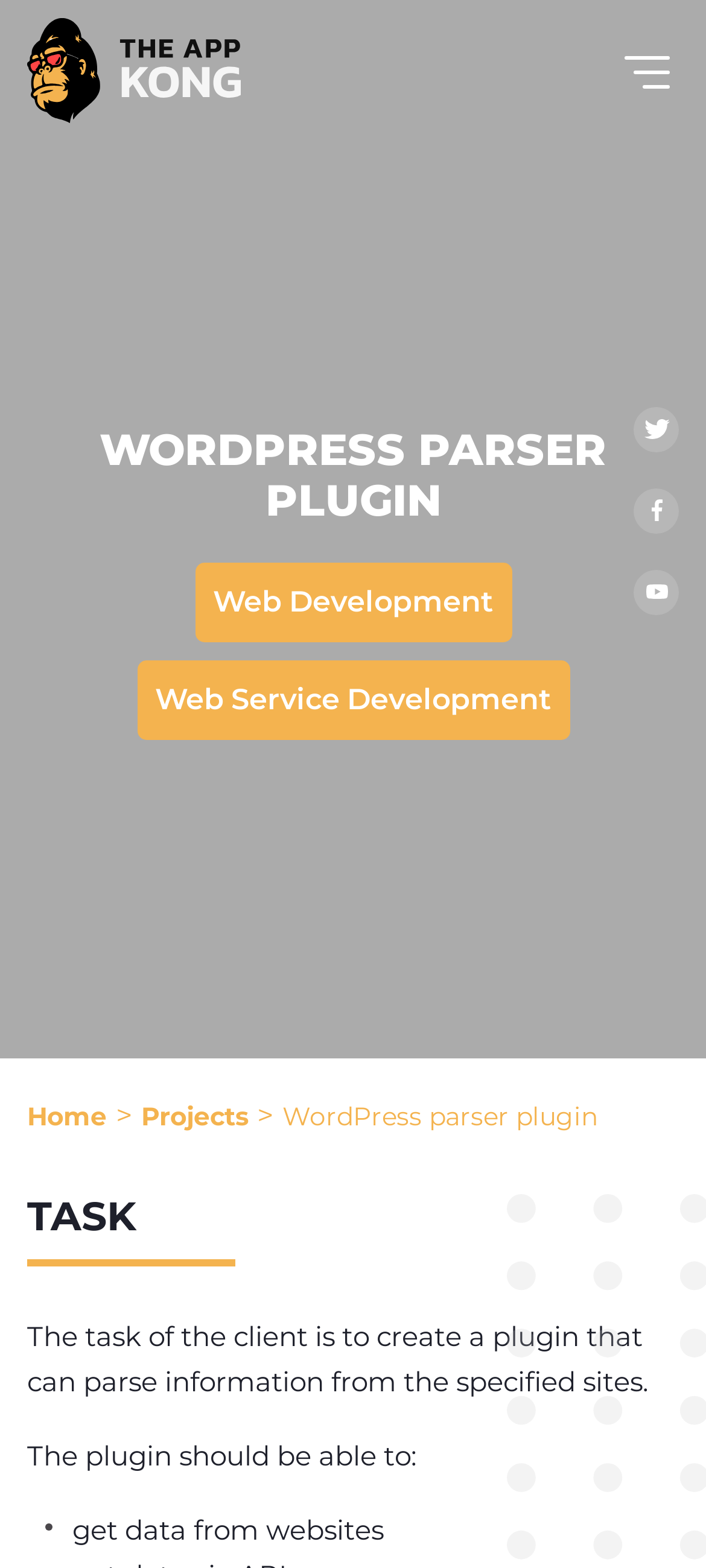Given the element description aria-label="mobile-menu-button", identify the bounding box coordinates for the UI element on the webpage screenshot. The format should be (top-left x, top-left y, bottom-right x, bottom-right y), with values between 0 and 1.

[0.897, 0.068, 0.962, 0.091]